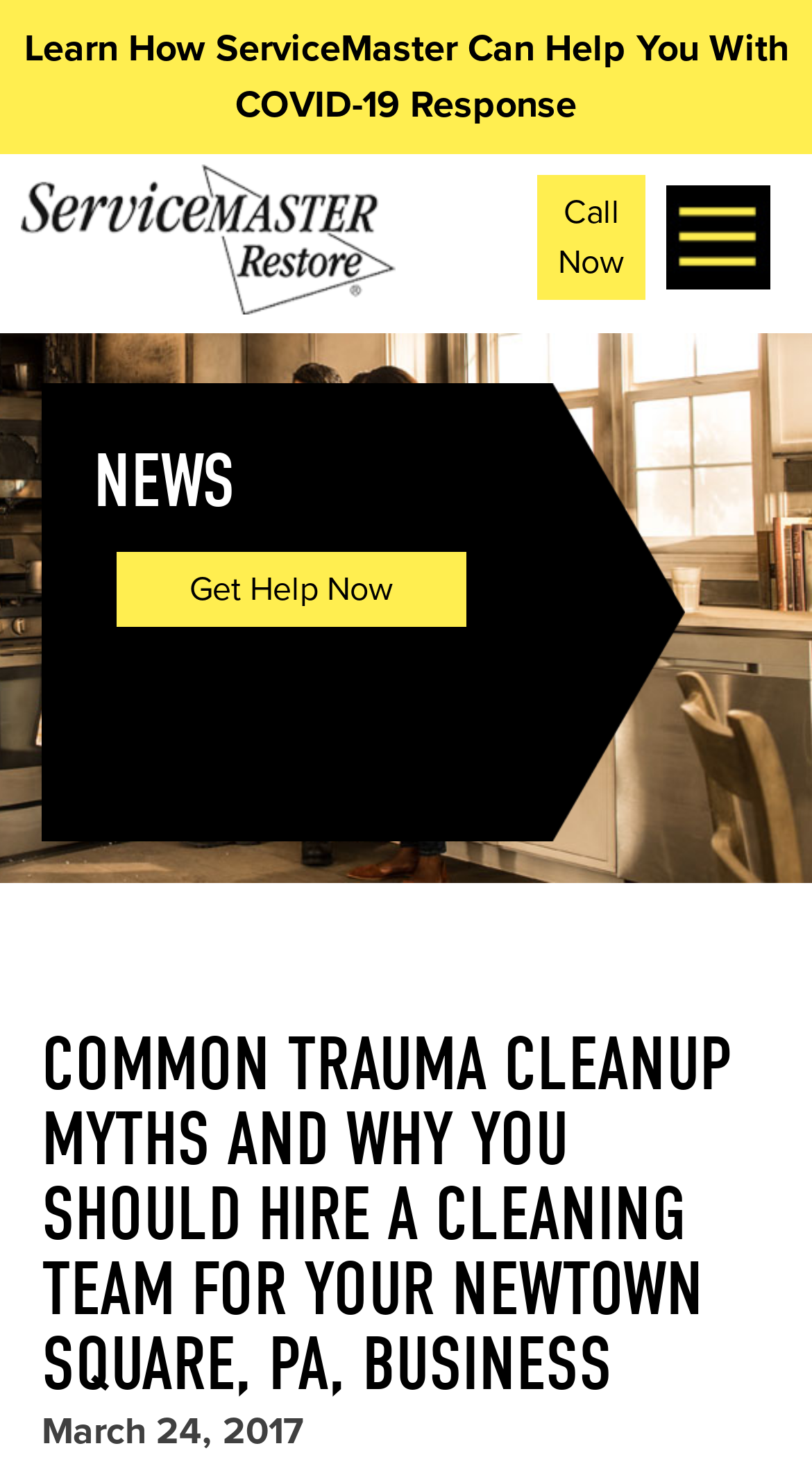Please respond in a single word or phrase: 
What is the topic of the news article?

Trauma Cleanup Myths